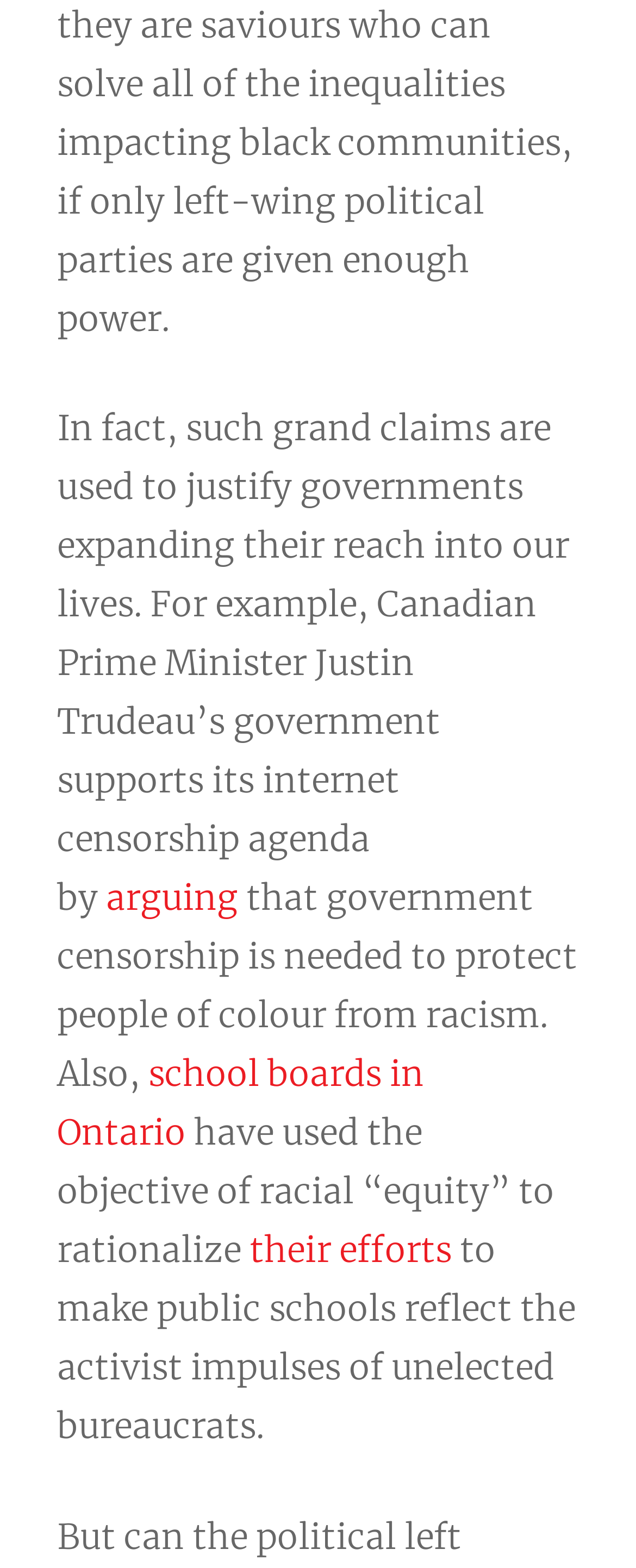What is the main topic of the article? Please answer the question using a single word or phrase based on the image.

Government censorship